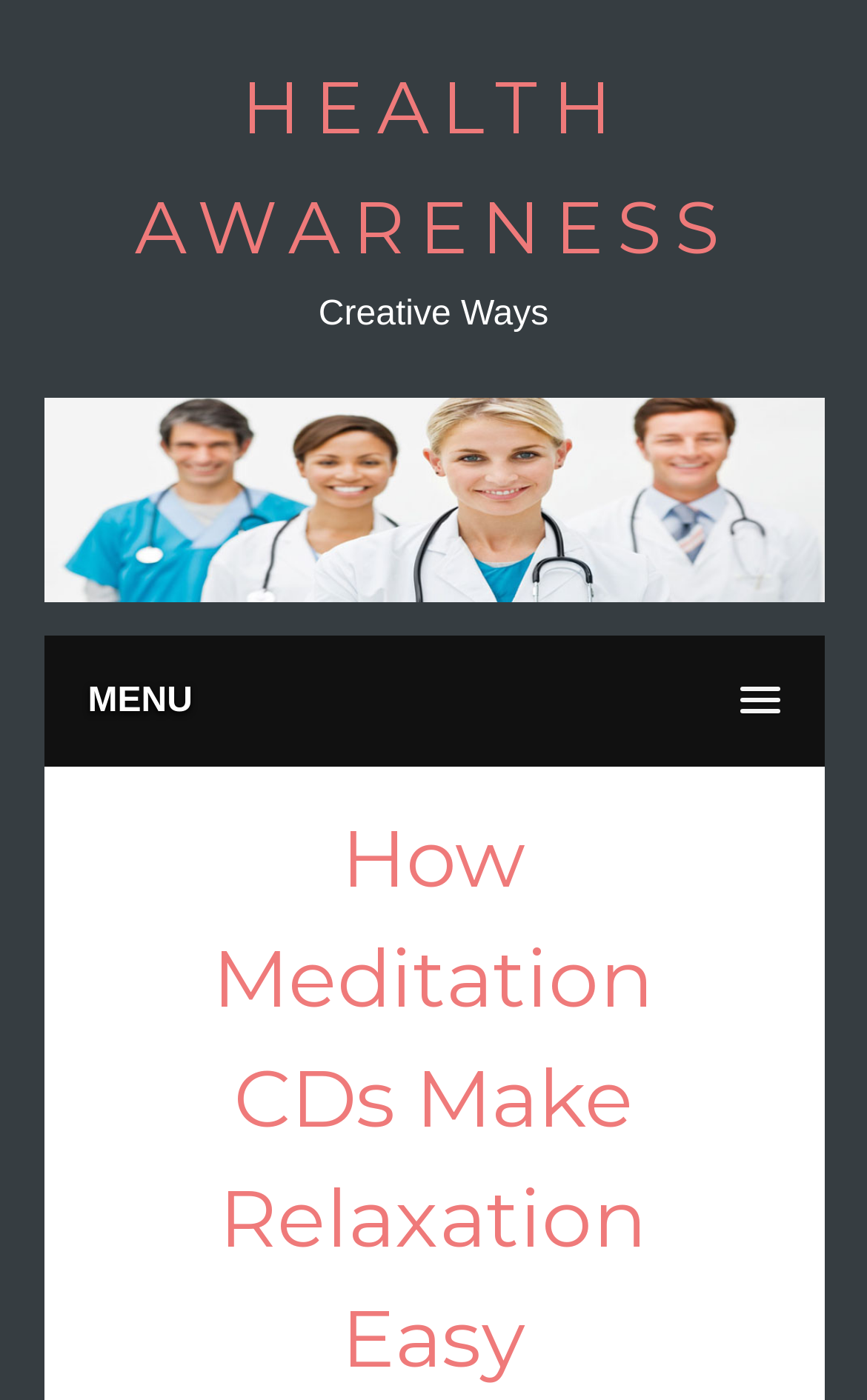What is the topic of the main article?
Answer the question with as much detail as you can, using the image as a reference.

The heading 'How Meditation CDs Make Relaxation Easy' is a sub-element of the 'MENU' link, which implies that it is a main article on the website. The topic of this article is meditation CDs and their role in relaxation.